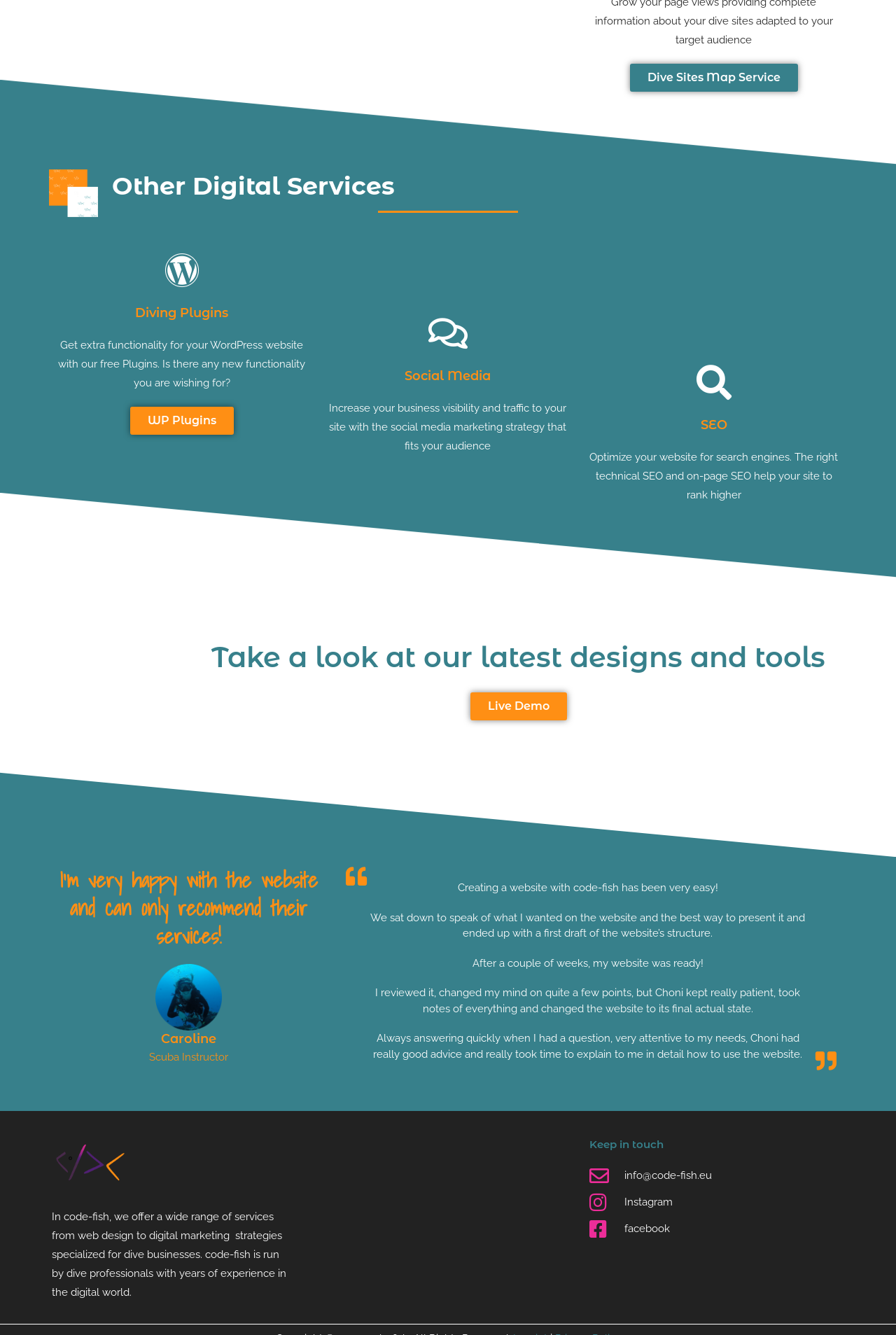Please identify the coordinates of the bounding box for the clickable region that will accomplish this instruction: "Contact via 'info@code-fish.eu'".

[0.658, 0.872, 0.942, 0.89]